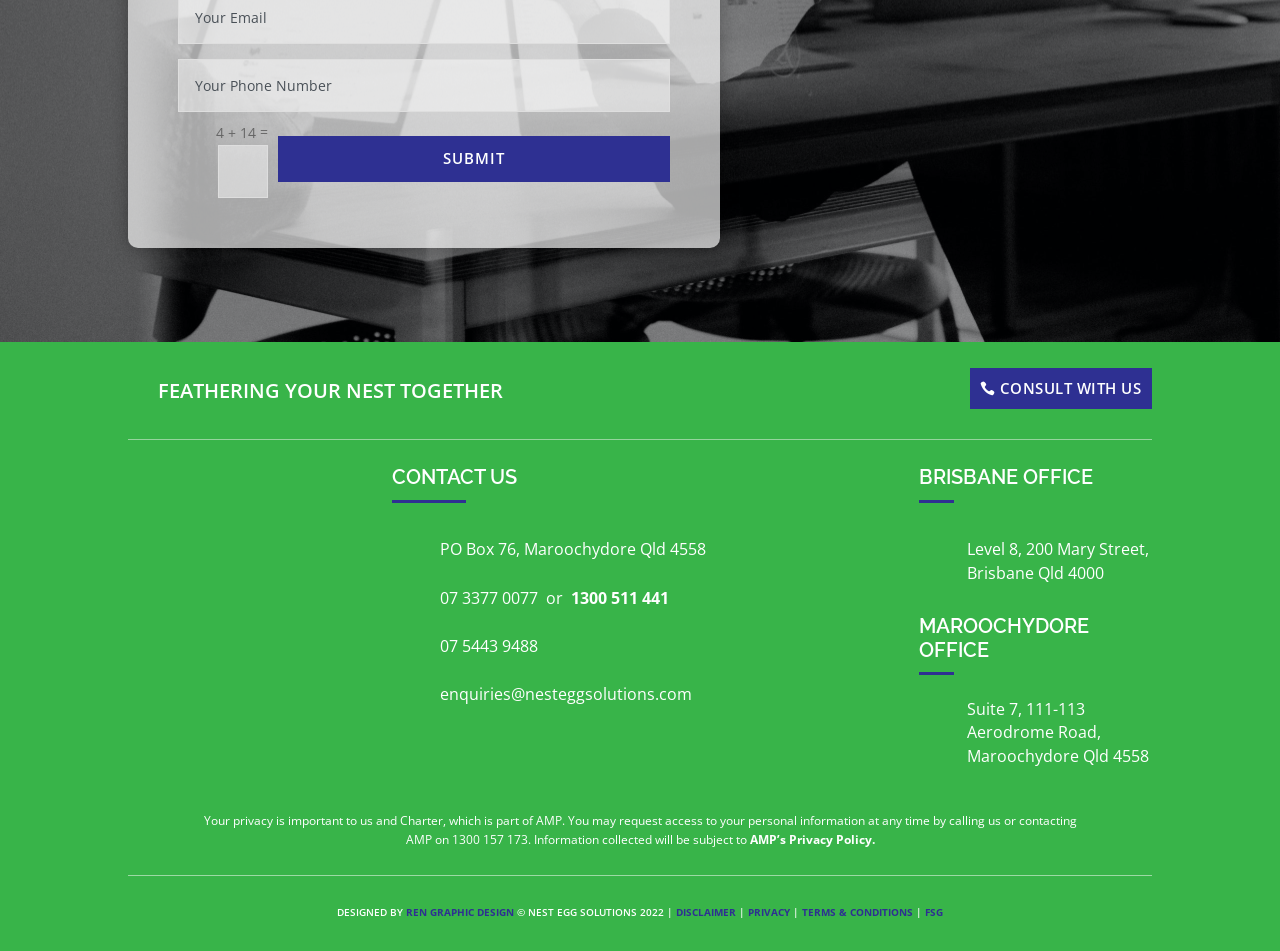Can you show the bounding box coordinates of the region to click on to complete the task described in the instruction: "Enter a value"?

[0.139, 0.062, 0.523, 0.118]